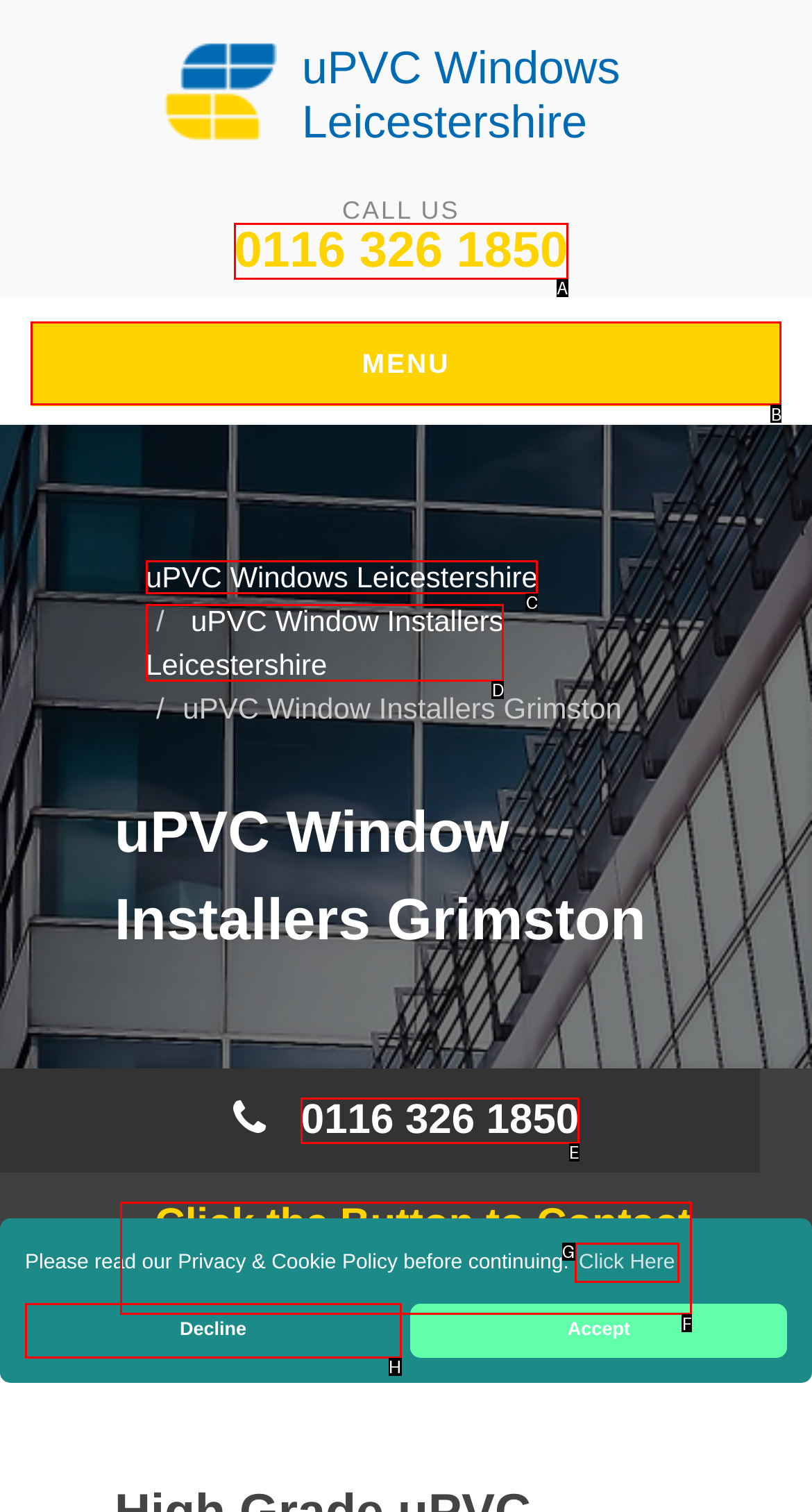Point out the UI element to be clicked for this instruction: read the blog. Provide the answer as the letter of the chosen element.

None